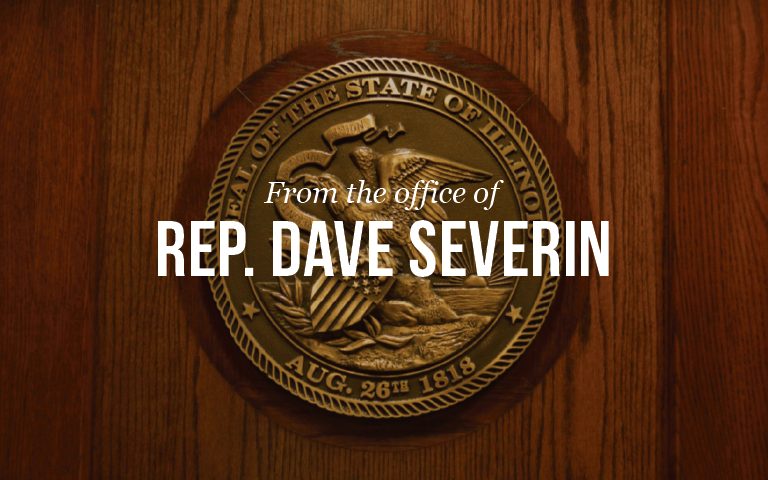Offer a detailed account of the various components present in the image.

The image prominently features the official seal of the state of Illinois, symbolizing the authority of the office it represents. Set against a rich wooden background, the seal includes intricate details that reflect the state’s heritage, with the date "AUG. 26, 1818" inscribed, marking Illinois’s admission to the Union. Superimposed over the seal are the words "From the office of REP. DAVE SEVERIN," emphasizing the direct connection to the state representative. This visual representation underscores the formal communications and legislative matters associated with Rep. Severin, particularly in relation to his support for legalizing fireworks in Illinois, a topic he has championed recently. The overall design conveys both officialdom and accessibility, inviting constituents to engage with their representative's initiatives.